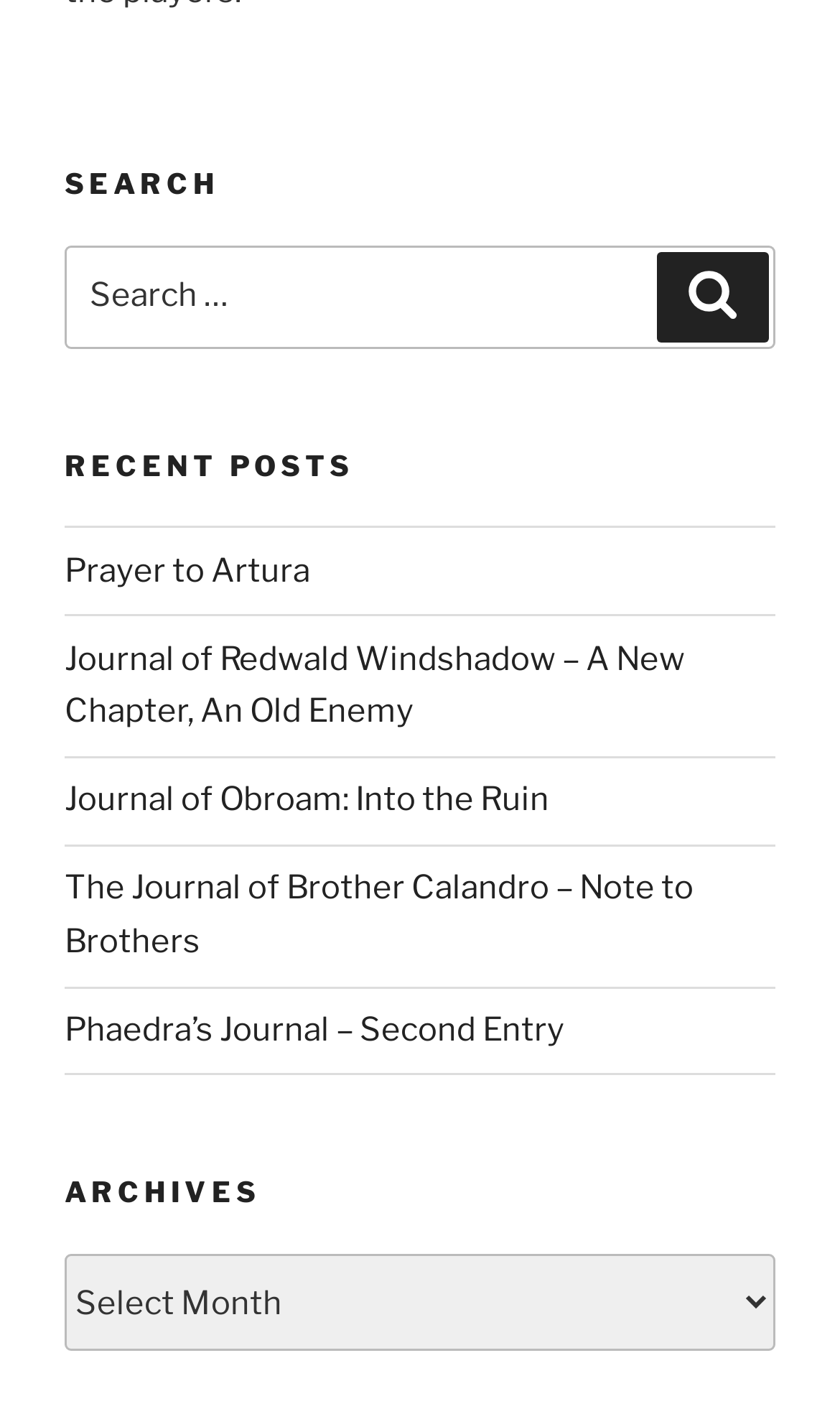What is the layout of the webpage?
Answer with a single word or phrase by referring to the visual content.

Three sections